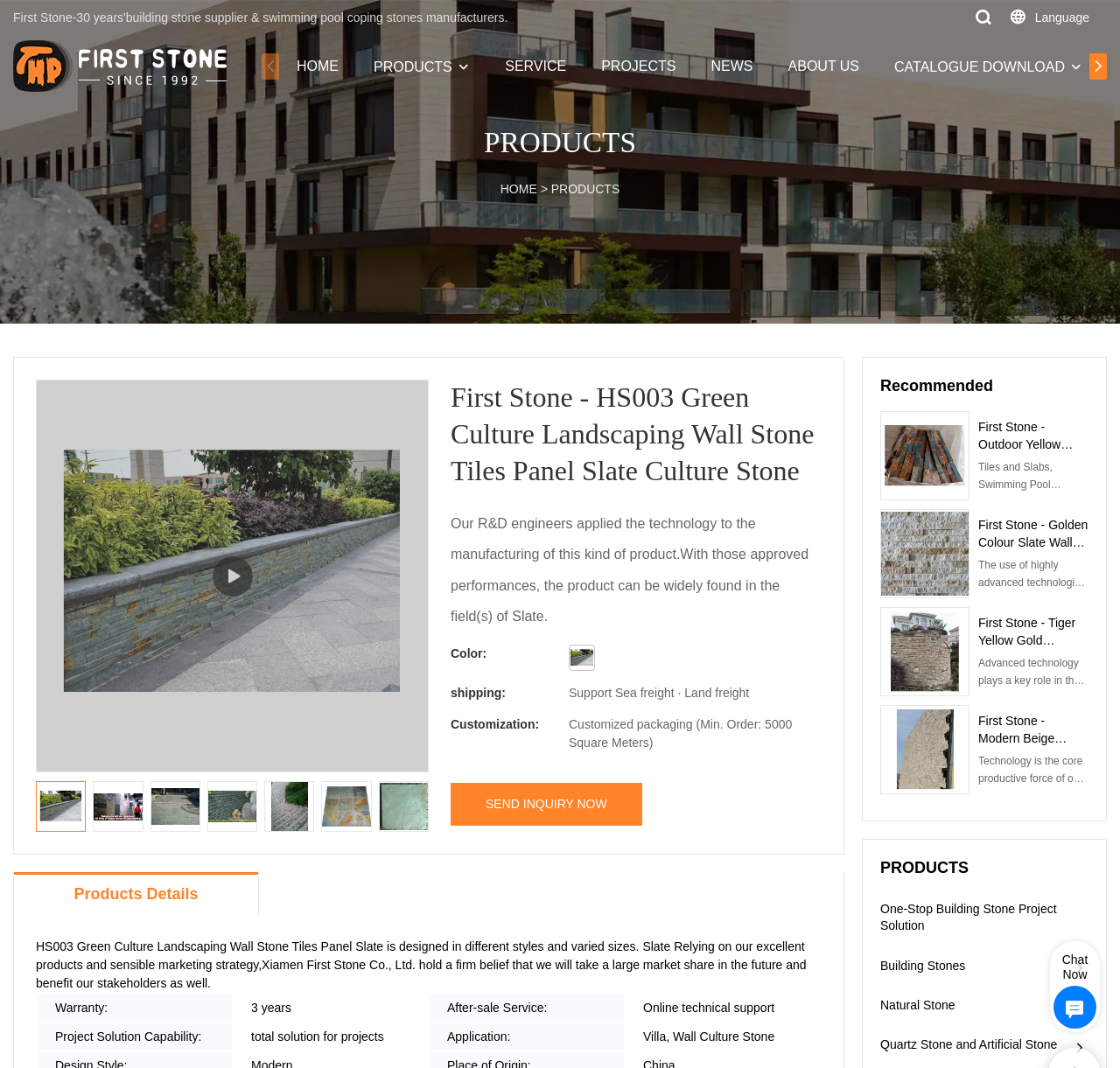Highlight the bounding box coordinates of the element that should be clicked to carry out the following instruction: "Get a quote for HS003 Green Culture Landscaping Wall Stone Tiles Panel Slate". The coordinates must be given as four float numbers ranging from 0 to 1, i.e., [left, top, right, bottom].

[0.402, 0.483, 0.722, 0.584]